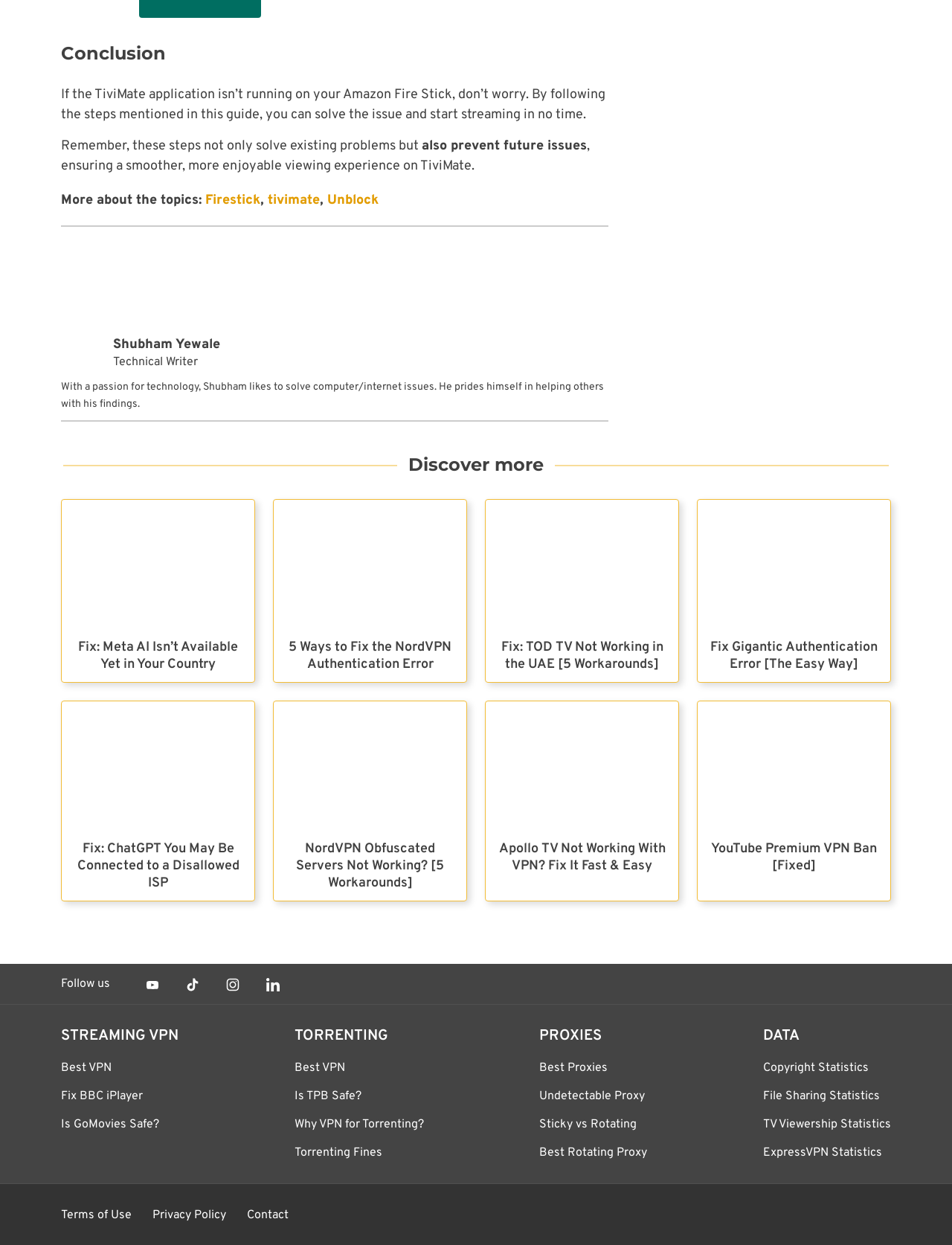Could you indicate the bounding box coordinates of the region to click in order to complete this instruction: "Learn about Introduction".

None